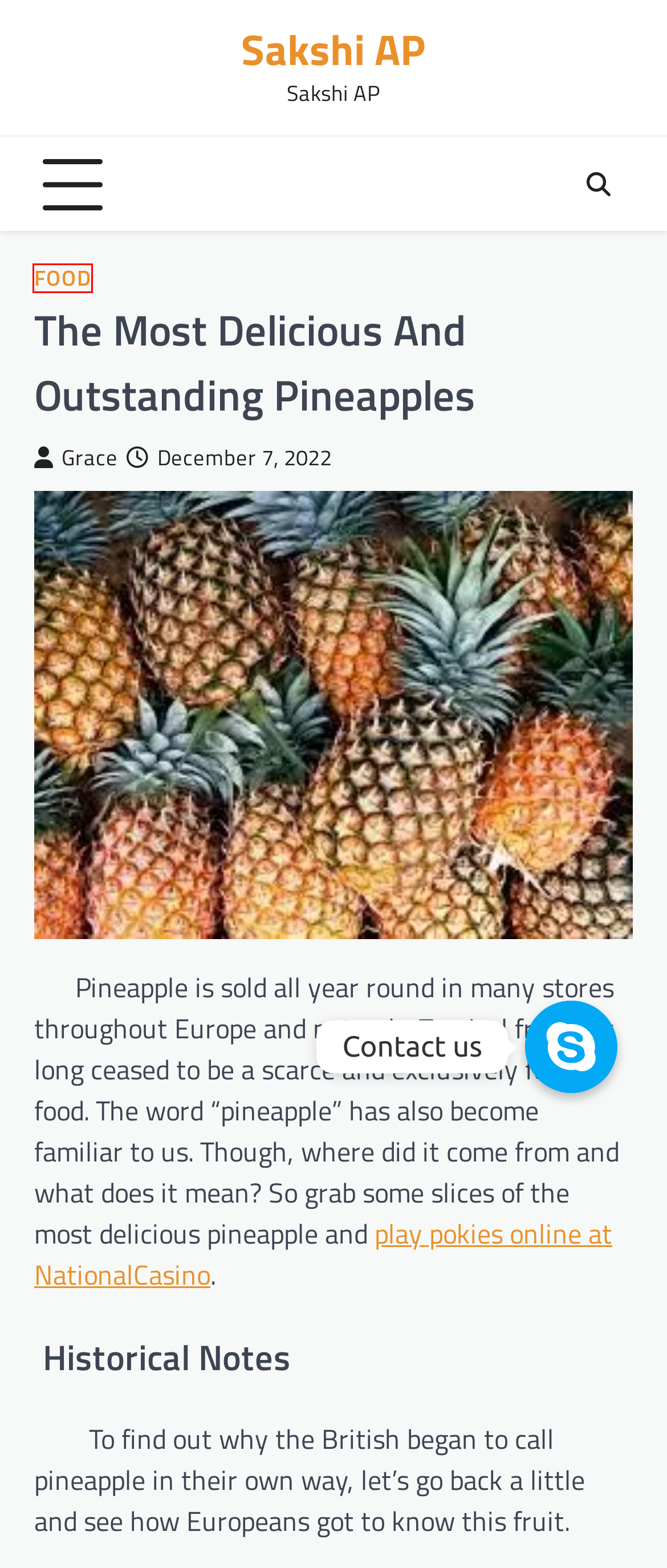You are given a screenshot of a webpage with a red rectangle bounding box. Choose the best webpage description that matches the new webpage after clicking the element in the bounding box. Here are the candidates:
A. Food Archives - Sakshi AP
B. Finance Archives - Sakshi AP
C. May 2023 - Sakshi AP
D. Loading...
E. Legal Archives - Sakshi AP
F. Grace, Author at Sakshi AP
G. Education Archives - Sakshi AP
H. Sakshi AP - Sakshi AP

A